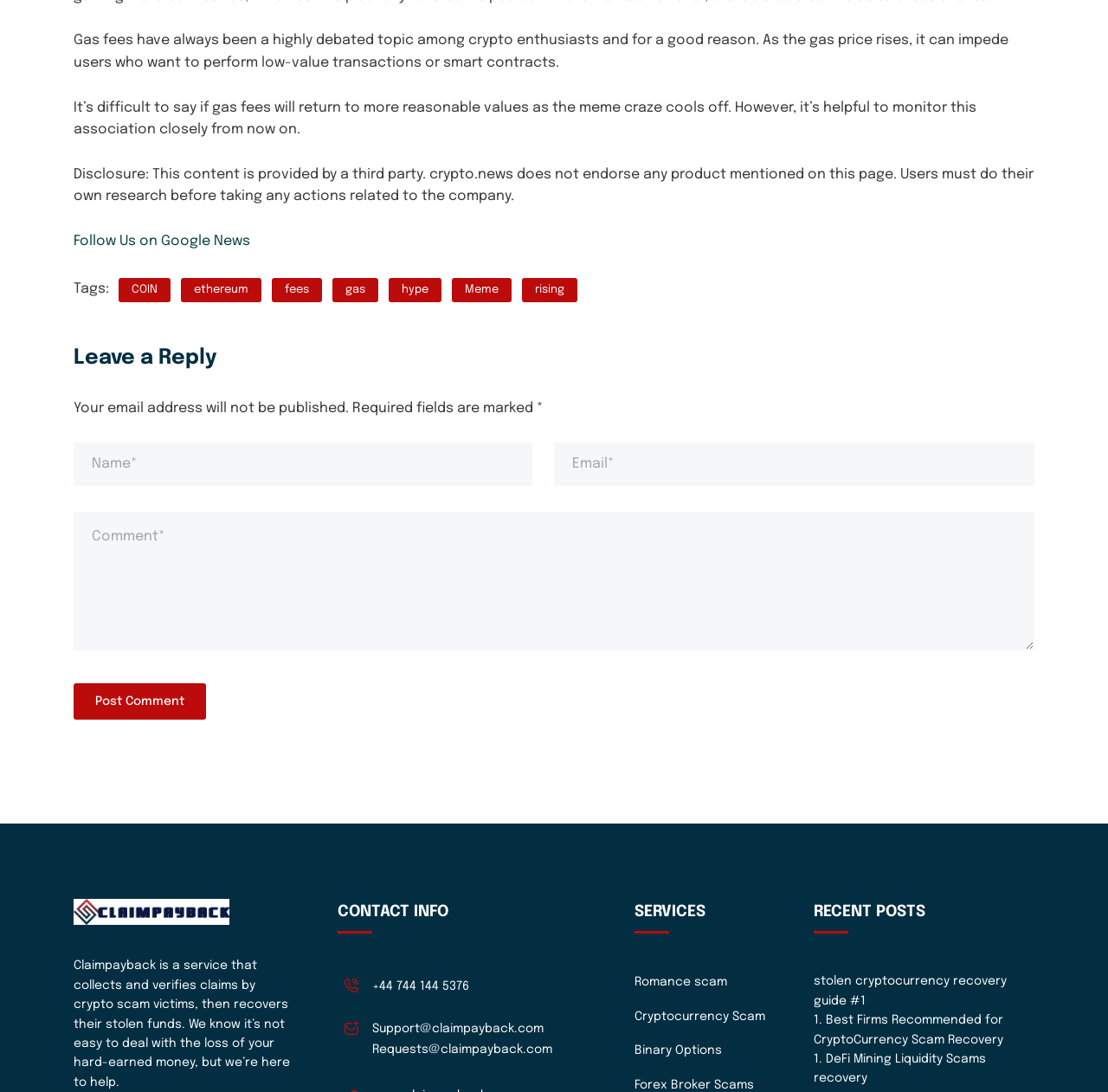Find the bounding box of the UI element described as follows: "Follow Us on Google News".

[0.066, 0.194, 0.226, 0.227]